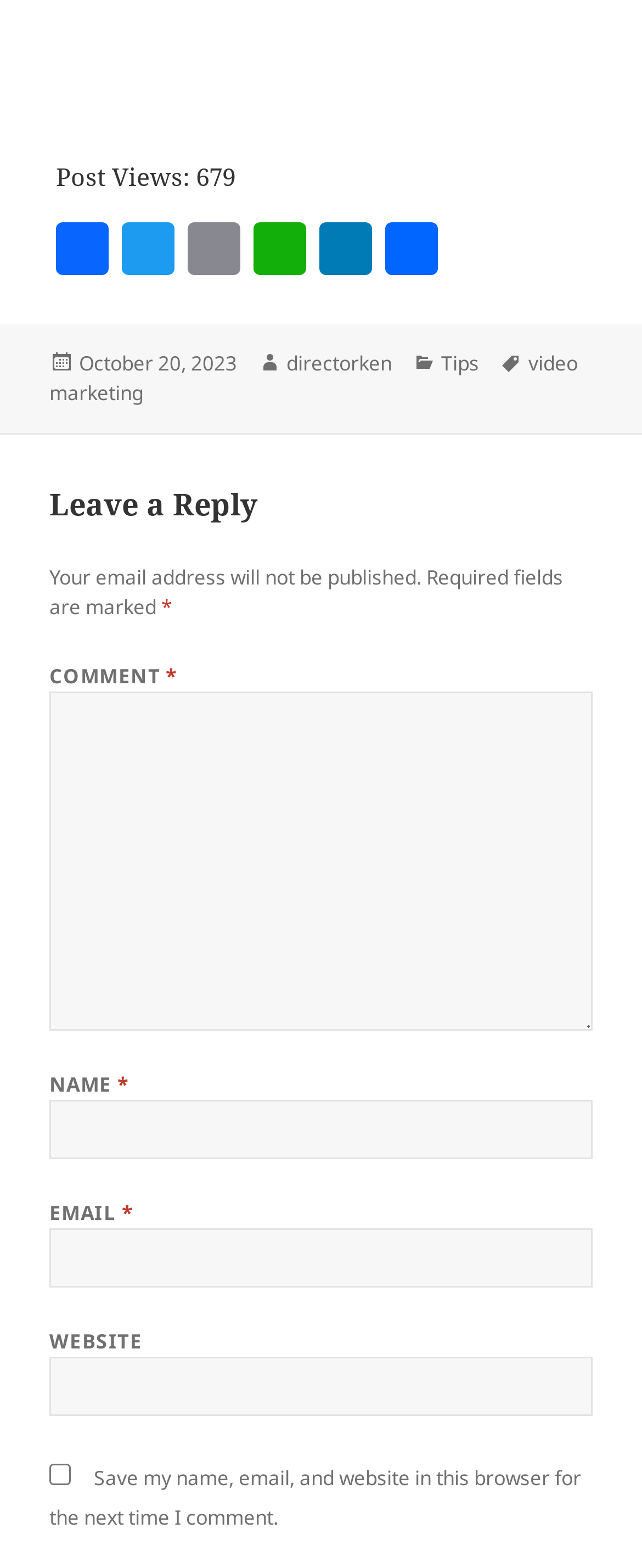Bounding box coordinates are specified in the format (top-left x, top-left y, bottom-right x, bottom-right y). All values are floating point numbers bounded between 0 and 1. Please provide the bounding box coordinate of the region this sentence describes: alt="Share"

[0.59, 0.142, 0.692, 0.176]